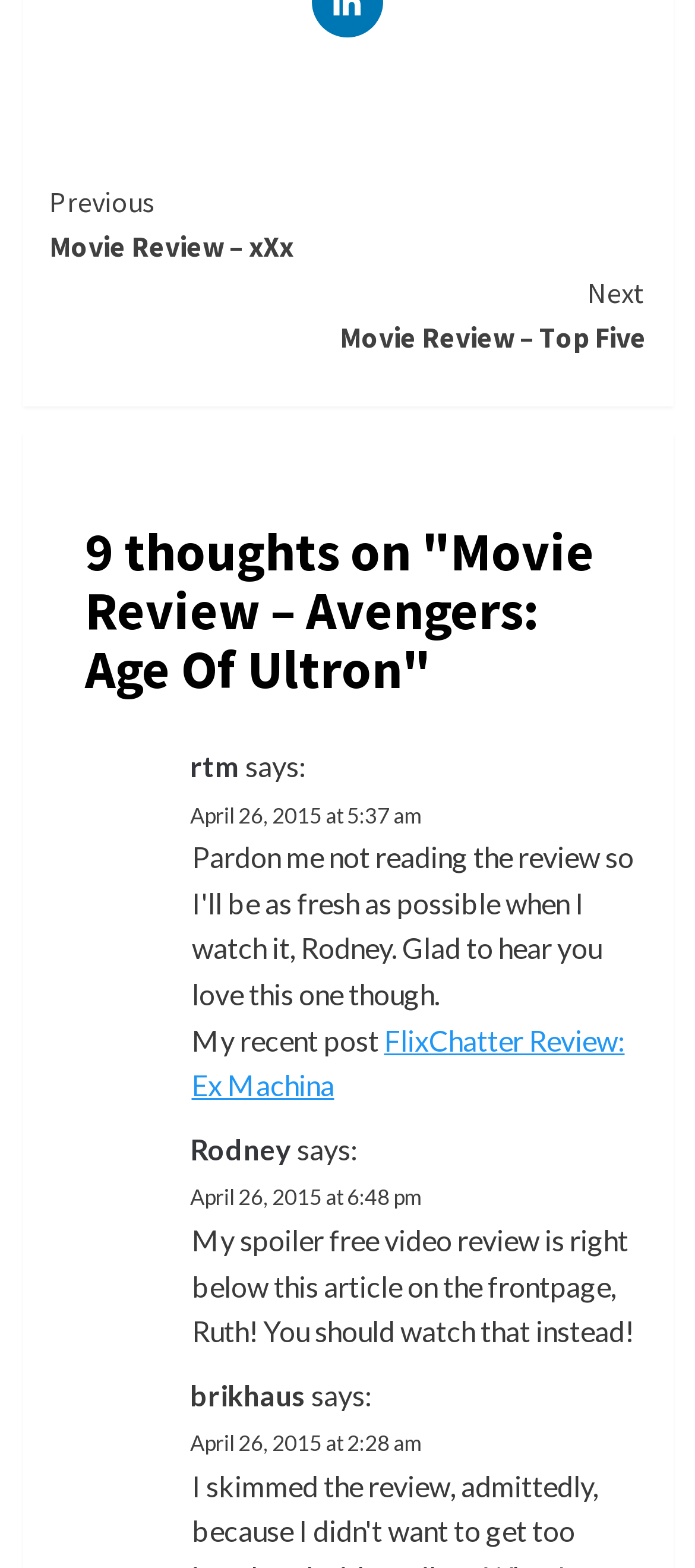Pinpoint the bounding box coordinates of the area that must be clicked to complete this instruction: "Click on 'rtm'".

[0.273, 0.477, 0.345, 0.499]